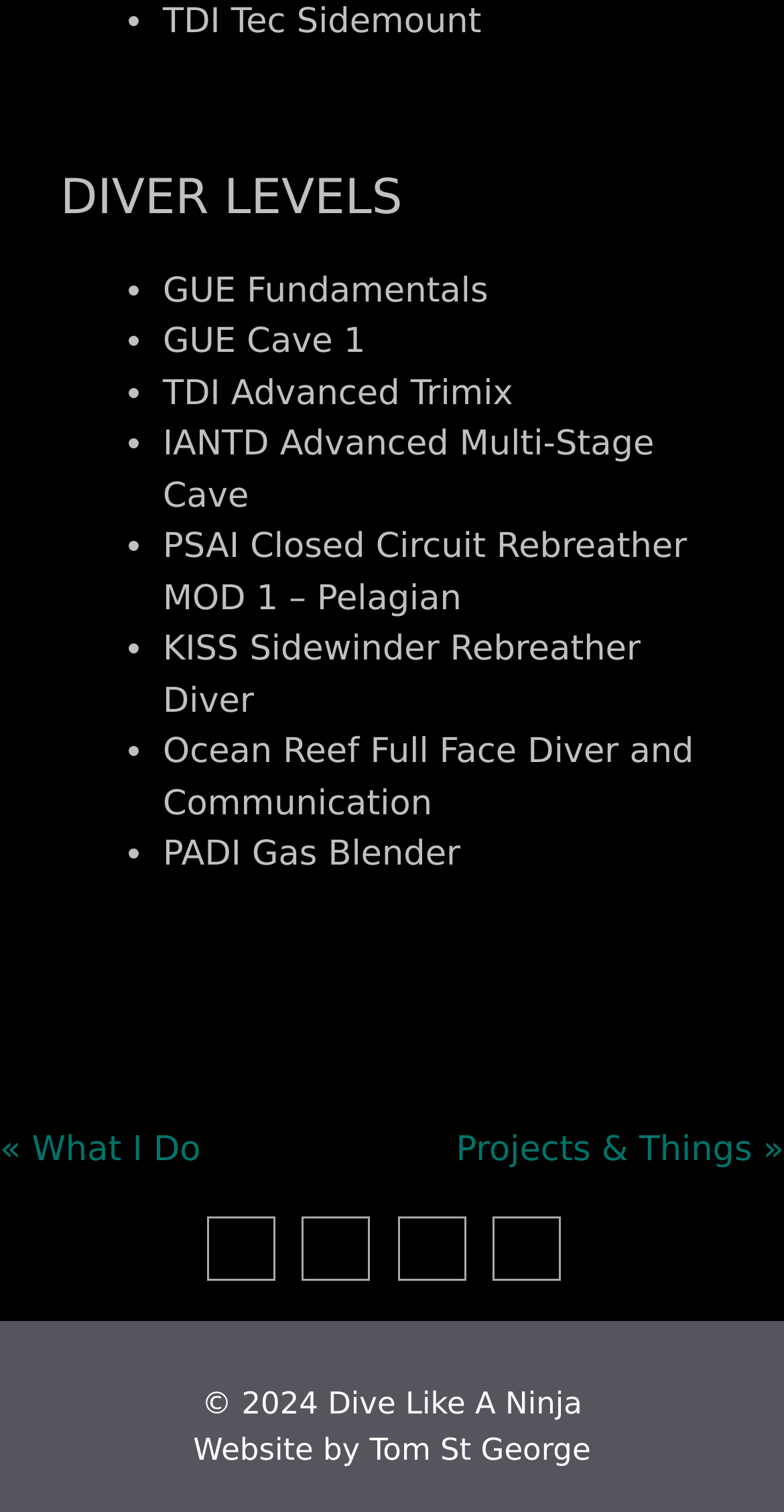Can you look at the image and give a comprehensive answer to the question:
What are the social media platforms available for sharing?

The social media platforms available for sharing can be found at the bottom of the page, where there are four buttons with the logos of Instagram, Facebook, YouTube, and LinkedIn.